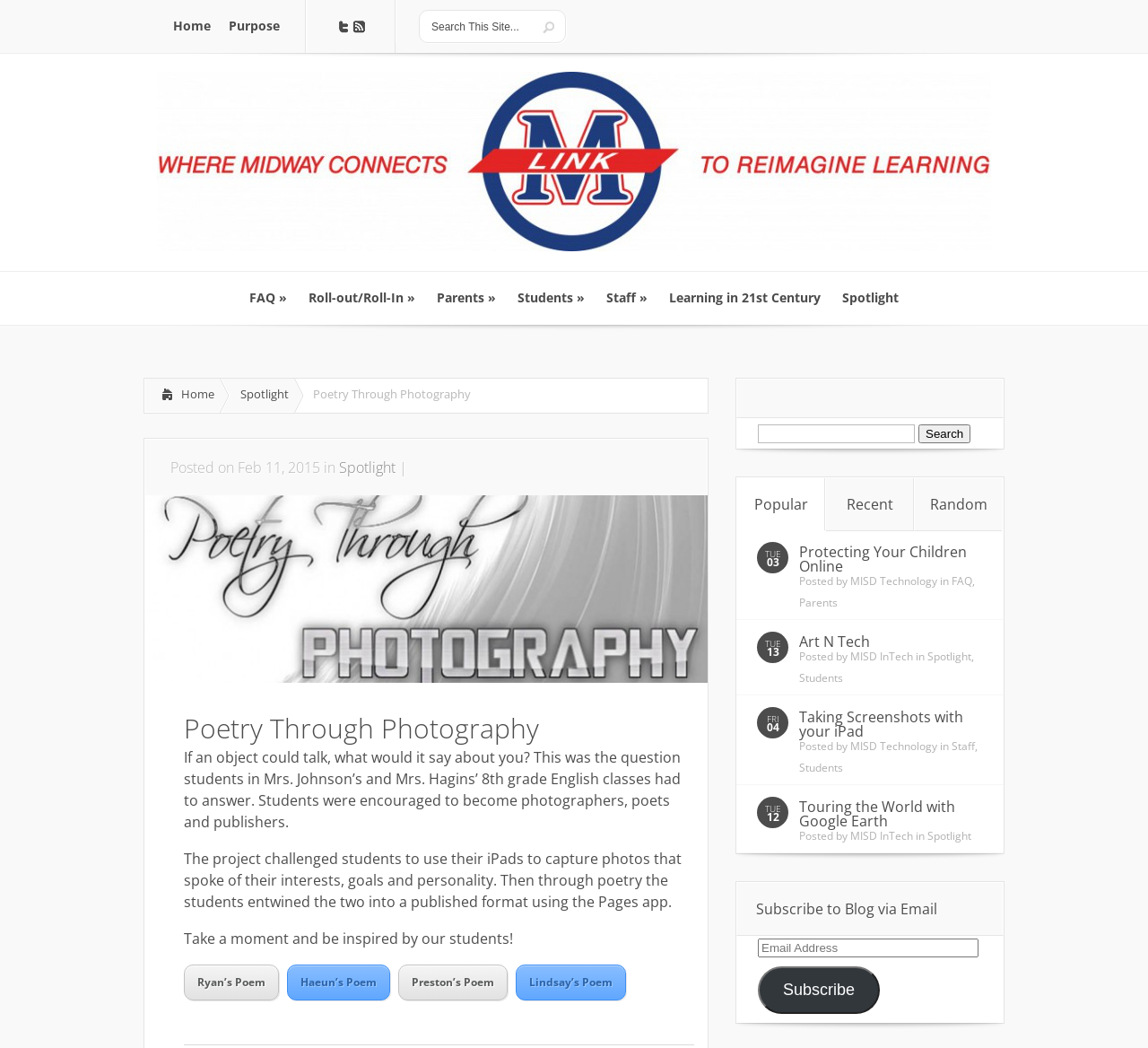Please determine the bounding box coordinates of the clickable area required to carry out the following instruction: "Explore Art N Tech". The coordinates must be four float numbers between 0 and 1, represented as [left, top, right, bottom].

[0.696, 0.603, 0.758, 0.622]